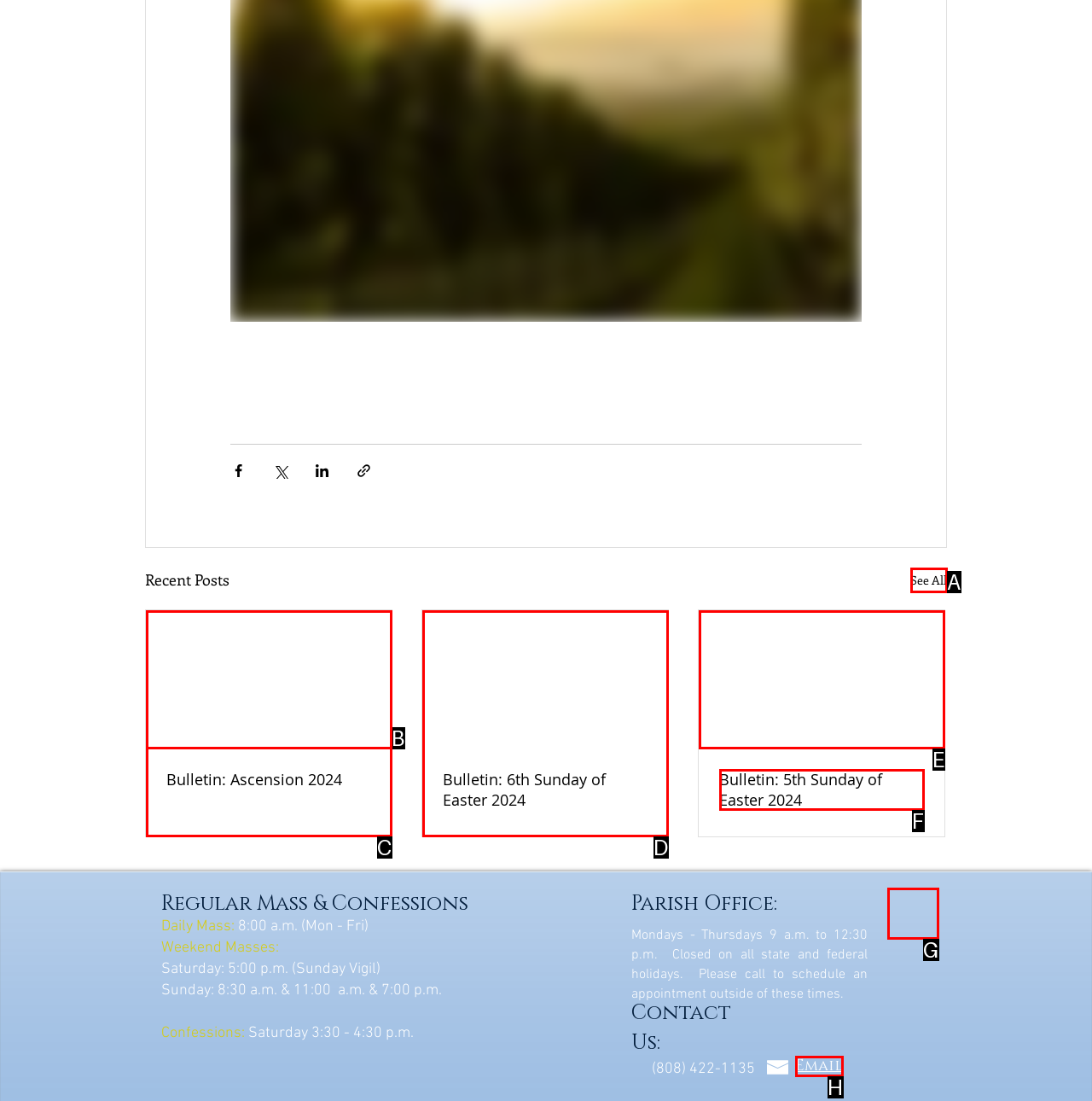Determine the HTML element that best matches this description: See All from the given choices. Respond with the corresponding letter.

A